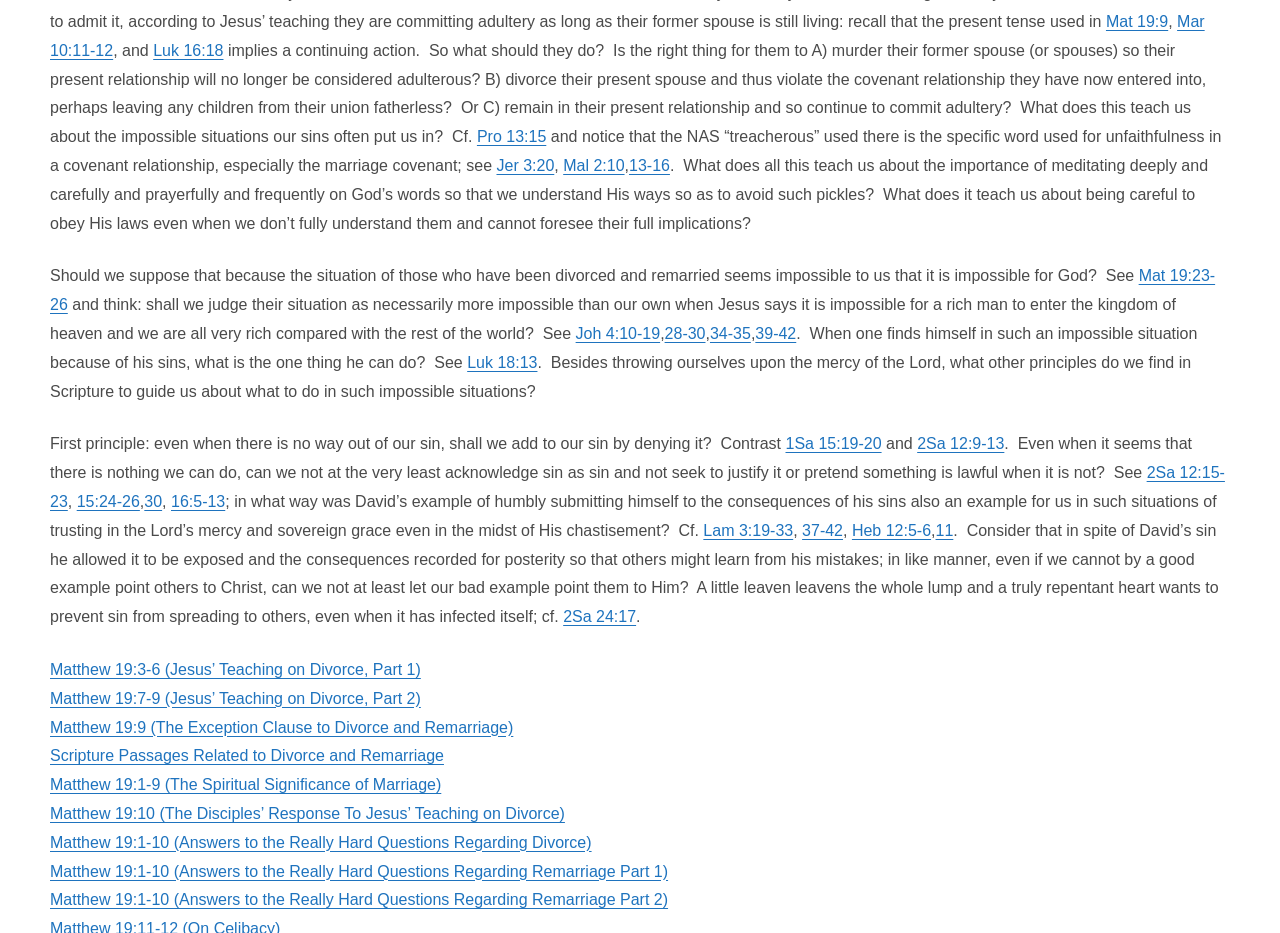Find the bounding box coordinates for the element described here: "34-35".

[0.555, 0.348, 0.587, 0.367]